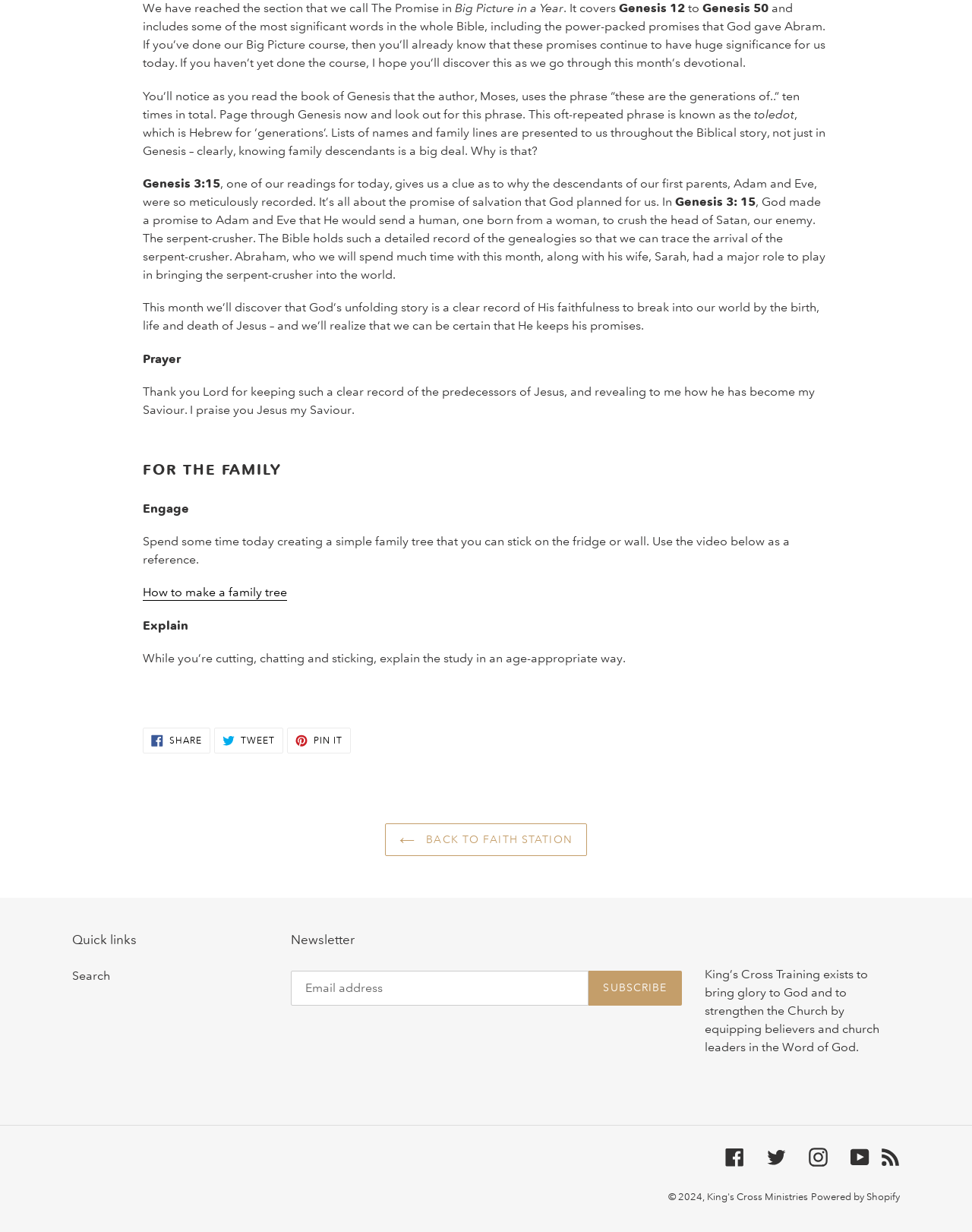Give a concise answer of one word or phrase to the question: 
What is the name of the organization behind this webpage?

King's Cross Ministries